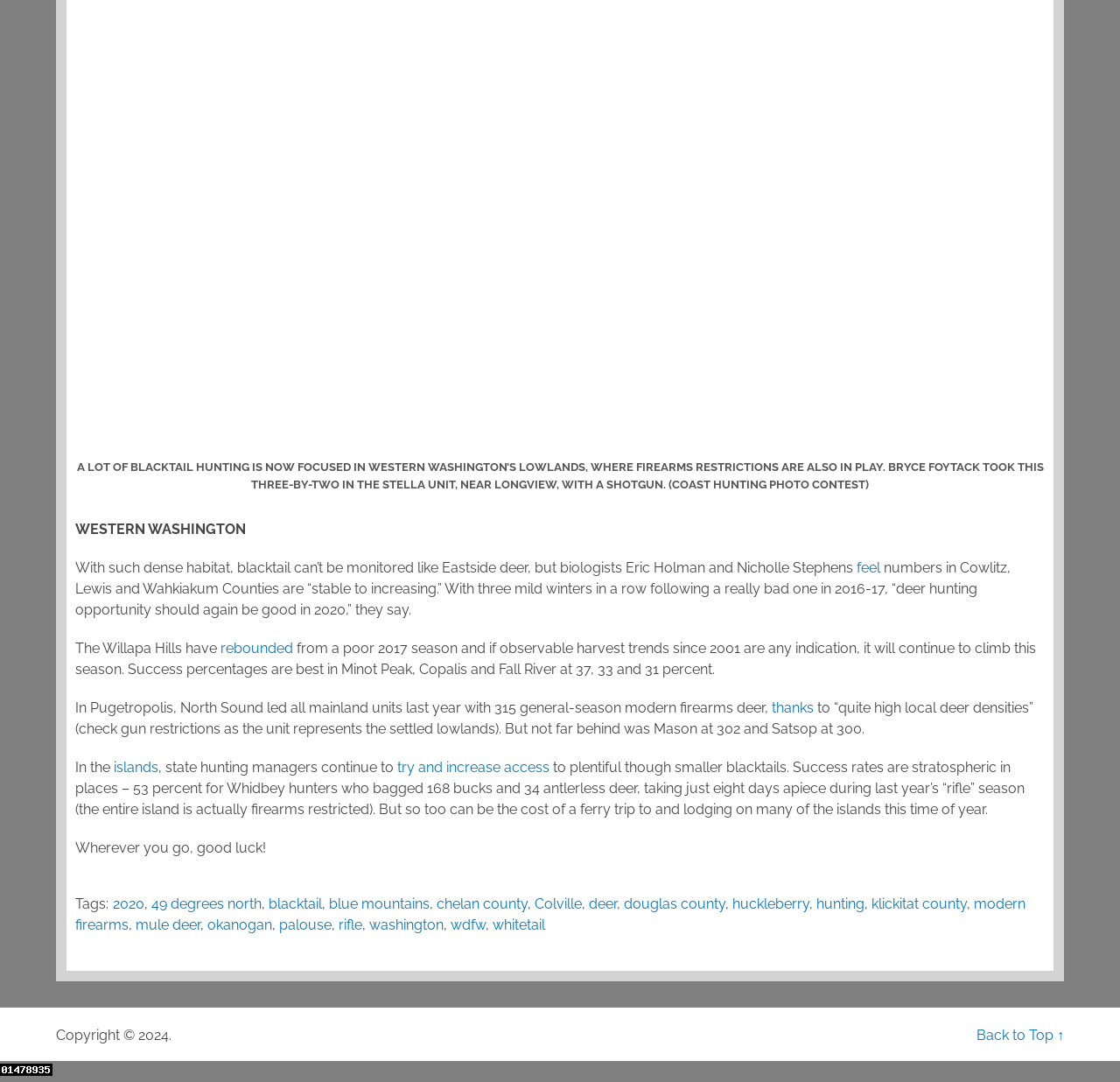Provide the bounding box coordinates of the section that needs to be clicked to accomplish the following instruction: "read the article about deer."

[0.525, 0.828, 0.55, 0.843]